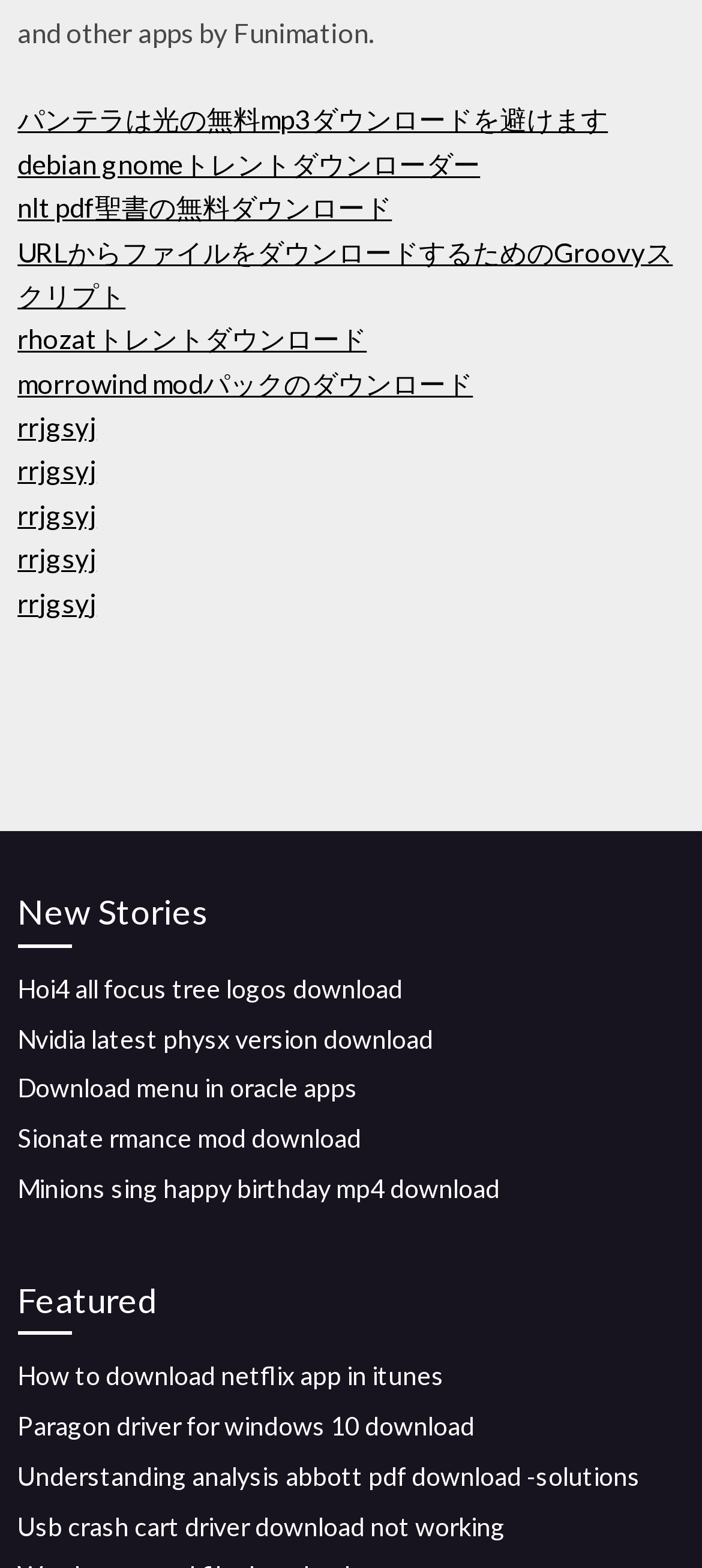Please identify the coordinates of the bounding box that should be clicked to fulfill this instruction: "Click on パンテラは光の無料mp3ダウンロードを避けます".

[0.025, 0.066, 0.866, 0.086]